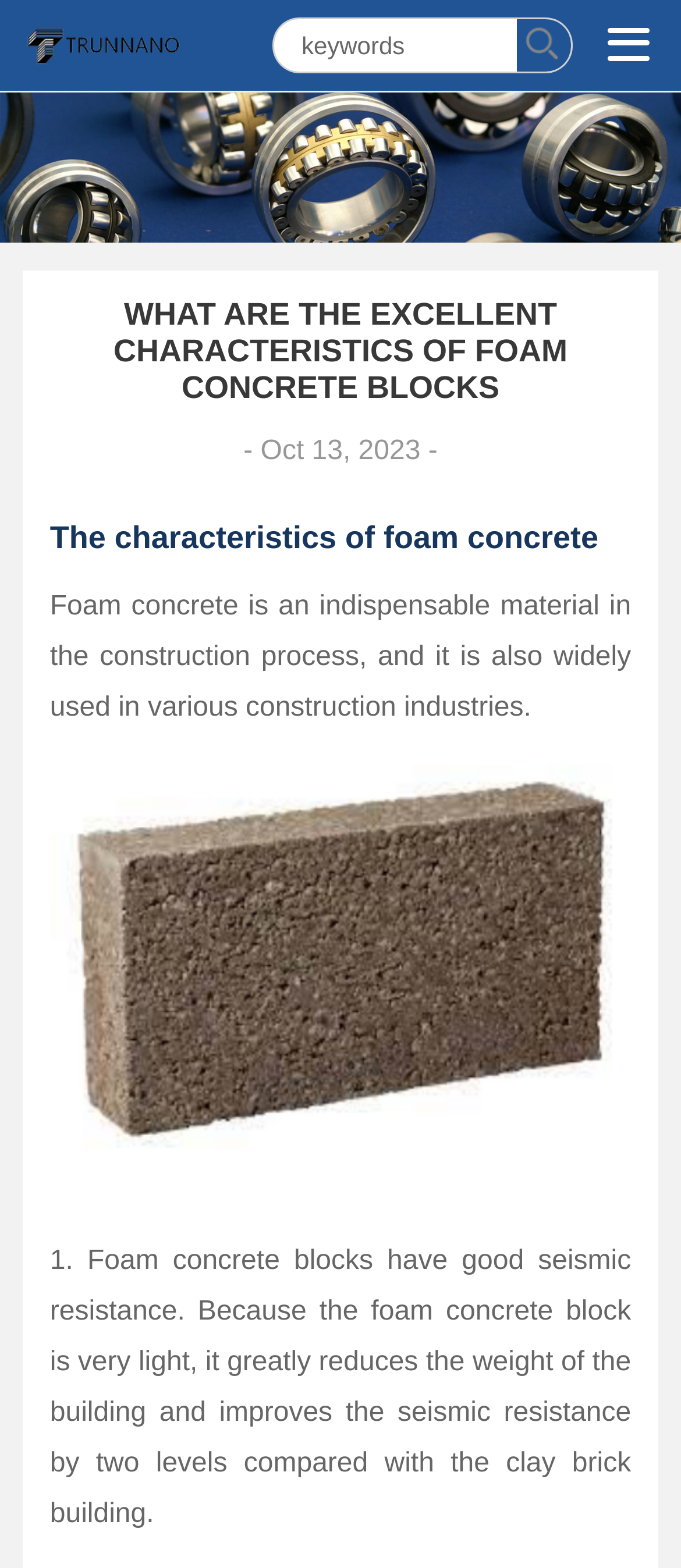What is shown in the image on the webpage?
Based on the image, please offer an in-depth response to the question.

Although the image description is not explicitly provided, based on the context of the webpage, it is likely that the image is related to foam concrete, possibly showing its structure or application.